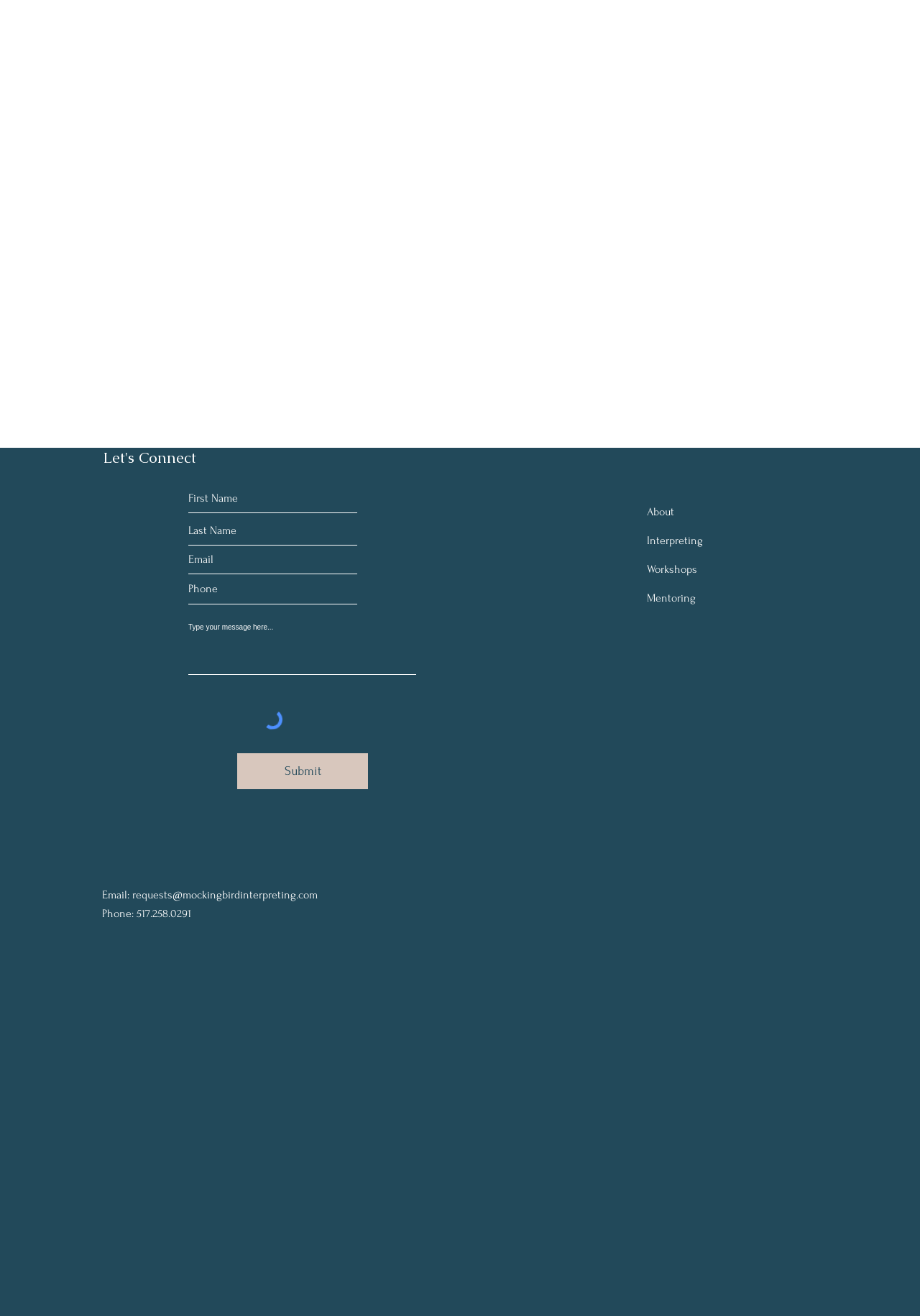Provide a one-word or one-phrase answer to the question:
What social media platforms are linked?

Facebook, Instagram, YouTube